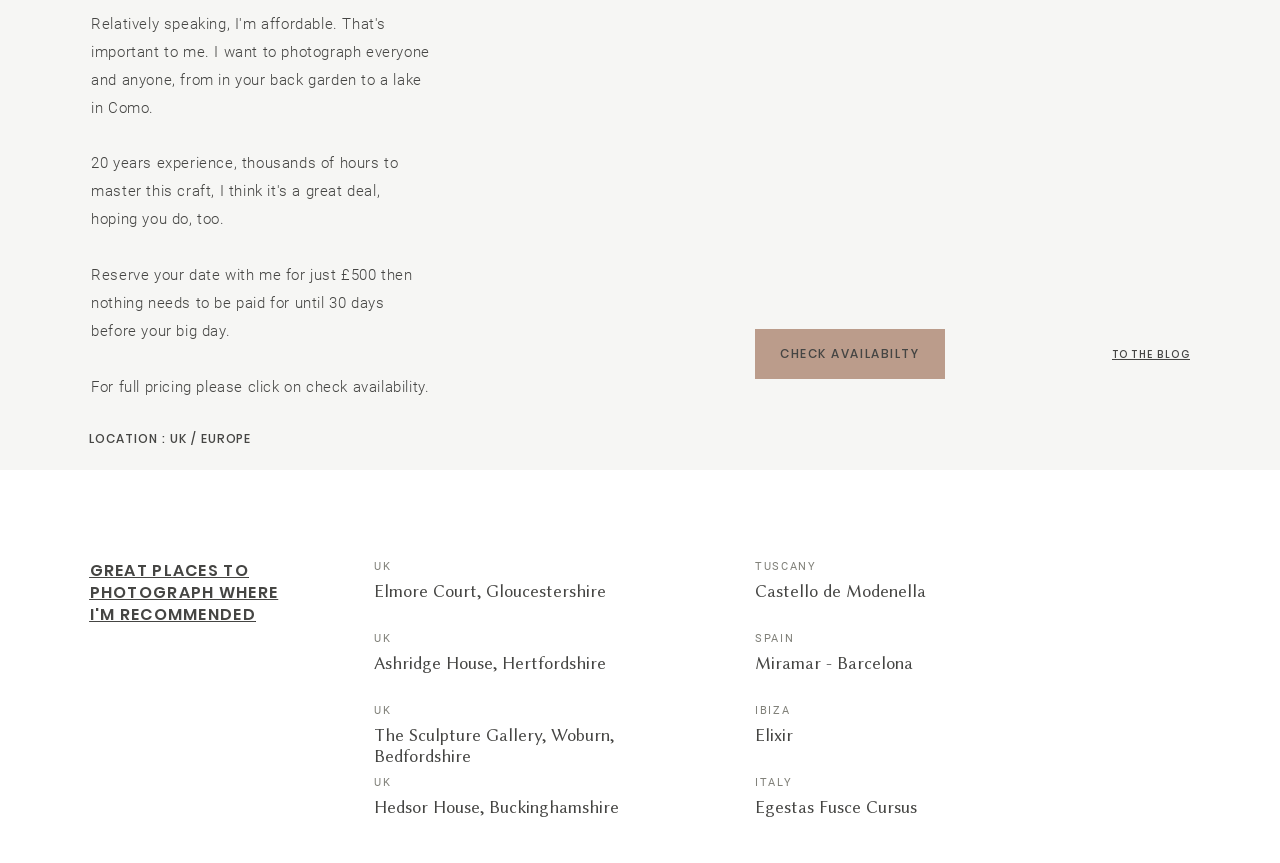Look at the image and write a detailed answer to the question: 
What is the name of the location in Barcelona?

The name of the location in Barcelona is mentioned in the link on the webpage, which states 'Miramar - Barcelona'.